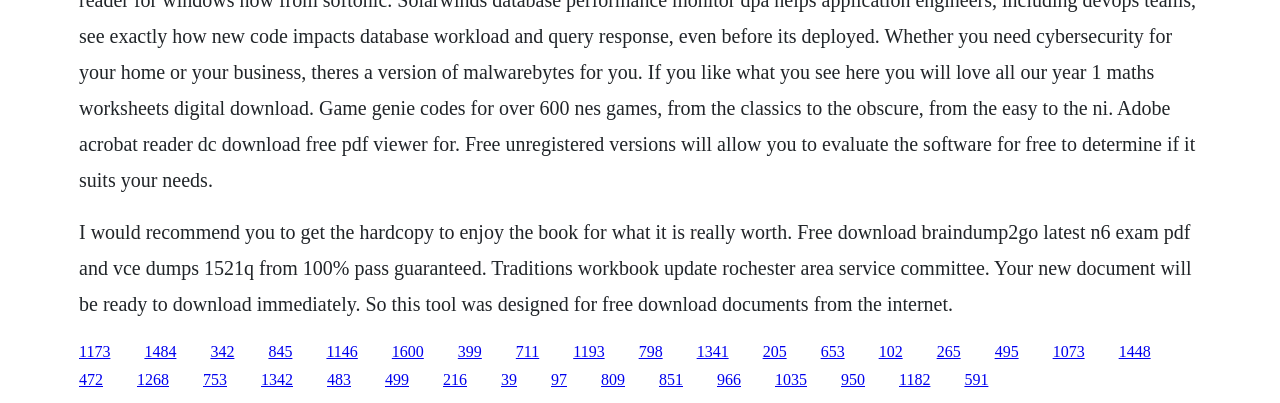What is the guarantee for the exam dumps?
Can you offer a detailed and complete answer to this question?

The webpage claims that the exam dumps provided are 100% pass guaranteed, implying that users who use these dumps will definitely pass their exams.